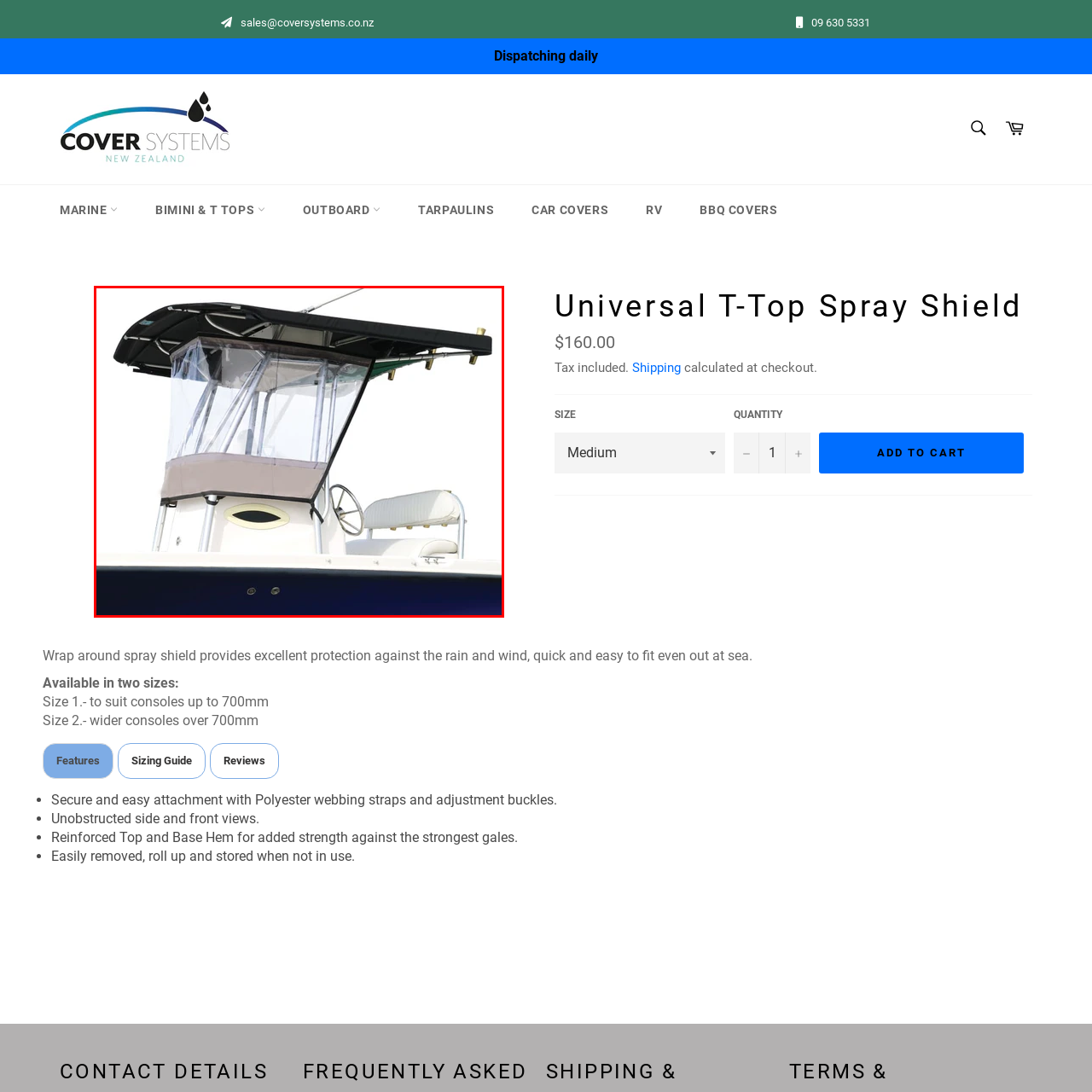Offer an in-depth description of the scene contained in the red rectangle.

The image features the **Universal T-Top Spray Shield**, designed for marine use. This protective cover showcases a sturdy, transparent panel enveloped in a sleek frame that attaches to the T-top of a boat, ensuring excellent visibility while safeguarding occupants from rain and wind. The spray shield is seamlessly integrated with the black T-top canopy, enhancing both functionality and aesthetic appeal. In the background, the boat's helm is visible, highlighting the comfortable seating and stylish design typical of marine vessels. This product is ideal for boaters looking for quick and easy protection on the water, maintaining unobstructed views while ensuring comfort.